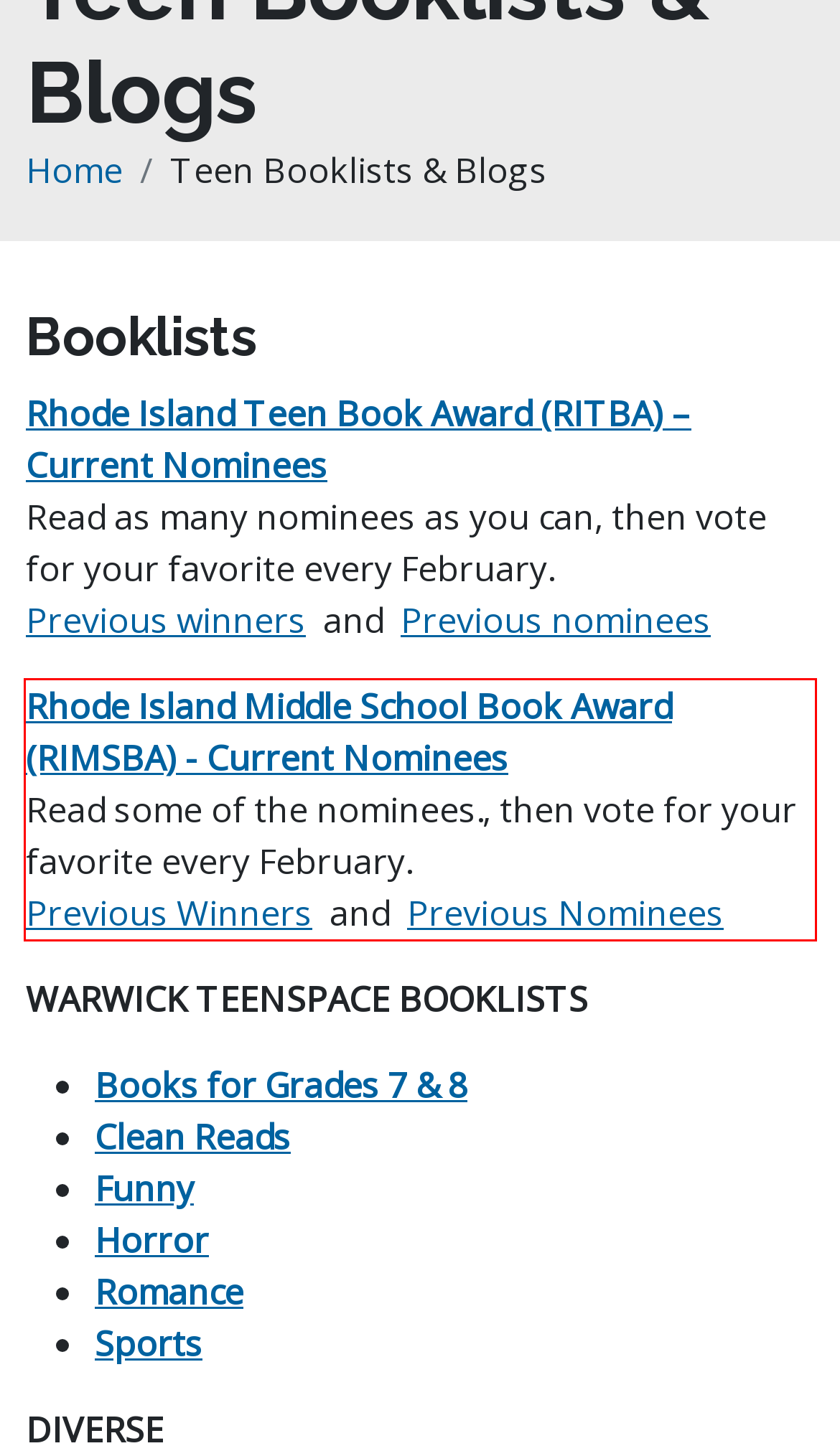Please analyze the provided webpage screenshot and perform OCR to extract the text content from the red rectangle bounding box.

Rhode Island Middle School Book Award (RIMSBA) - Current Nominees Read some of the nominees., then vote for your favorite every February. Previous Winners and Previous Nominees